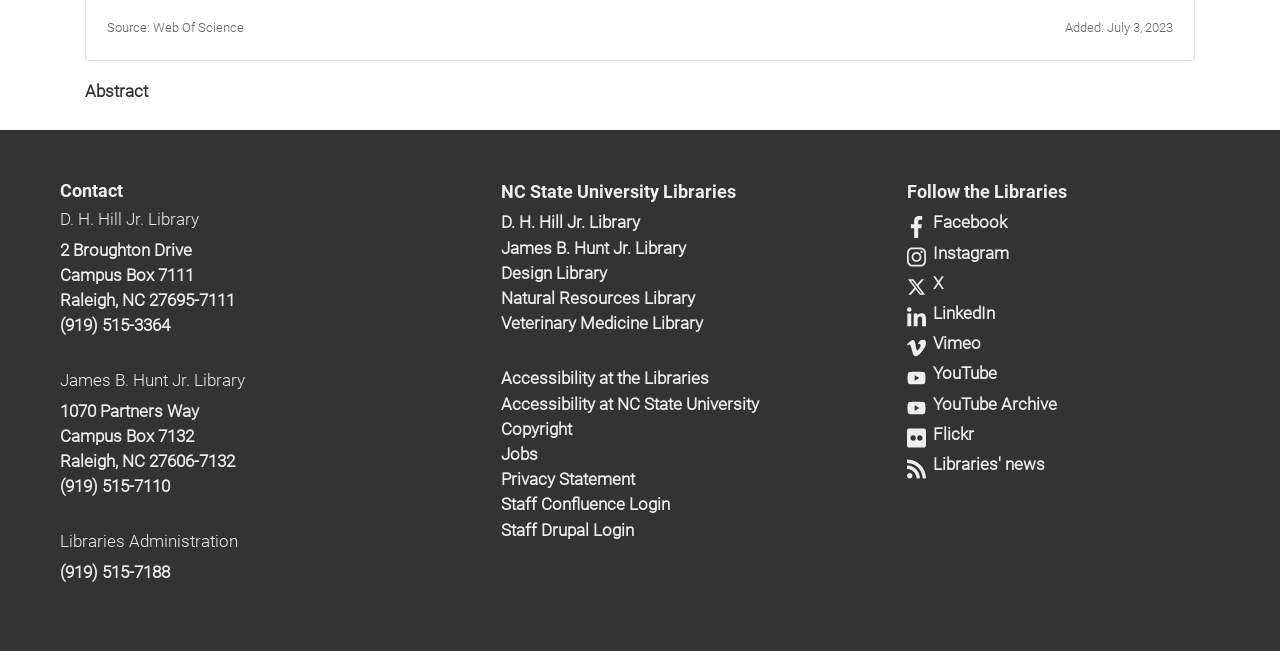Based on the element description: "Staff Drupal Login", identify the UI element and provide its bounding box coordinates. Use four float numbers between 0 and 1, [left, top, right, bottom].

[0.391, 0.798, 0.495, 0.829]